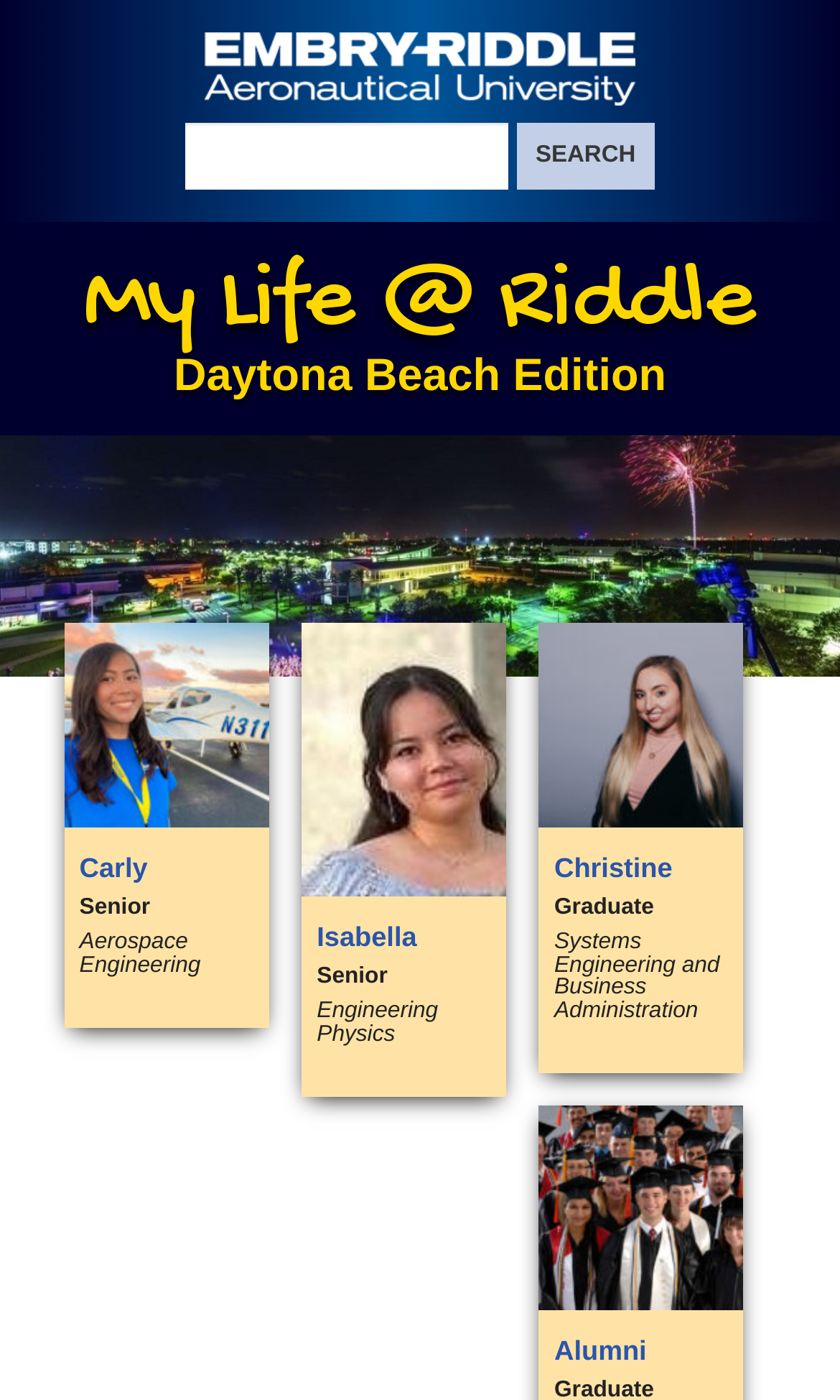What is Carly's field of study?
Look at the image and respond with a one-word or short phrase answer.

Aerospace Engineering